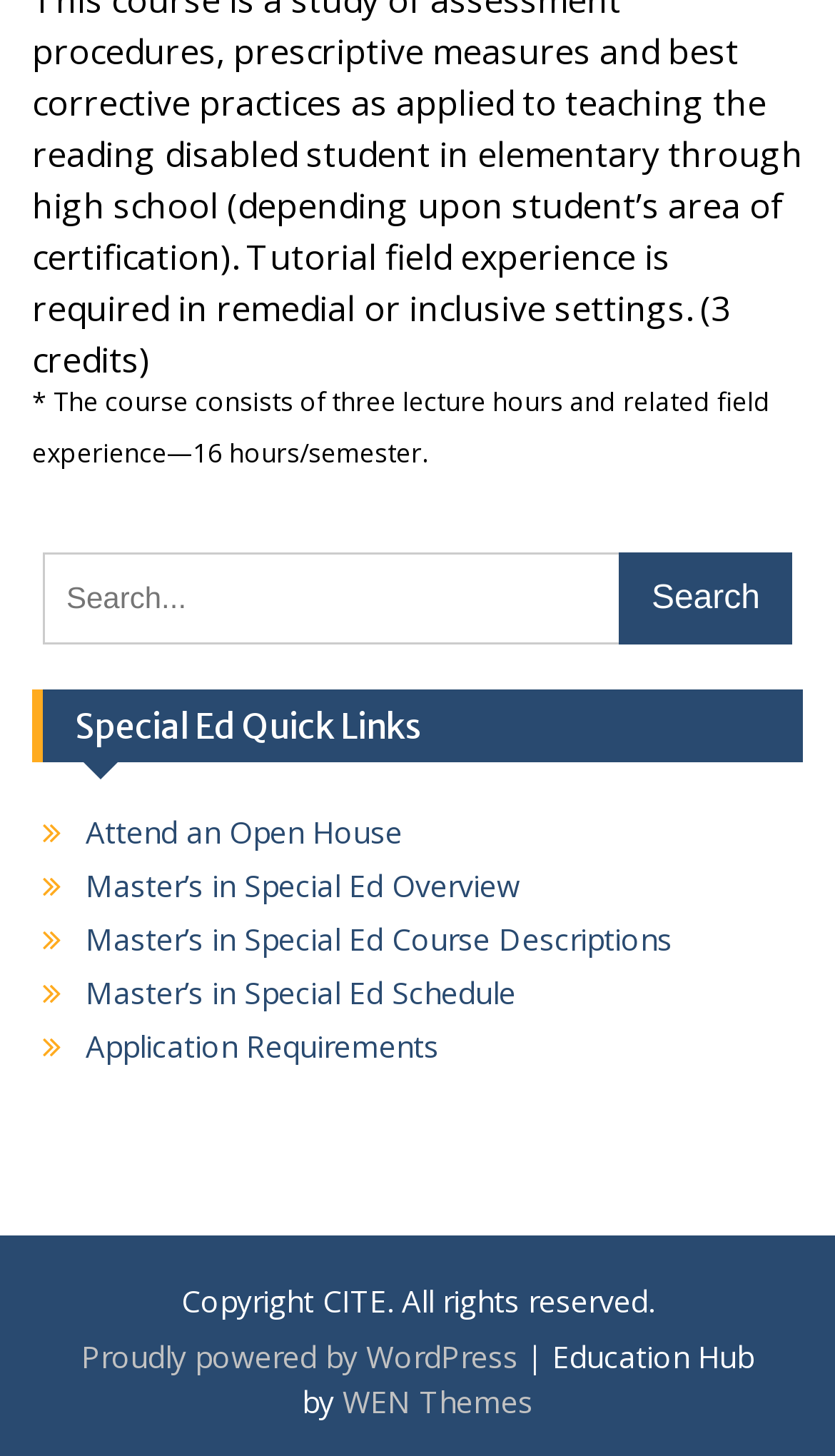What is the name of the program?
Analyze the screenshot and provide a detailed answer to the question.

The links 'Master’s in Special Ed Overview', 'Master’s in Special Ed Course Descriptions', and 'Master’s in Special Ed Schedule' suggest that the program being referred to is the Master’s in Special Ed program.